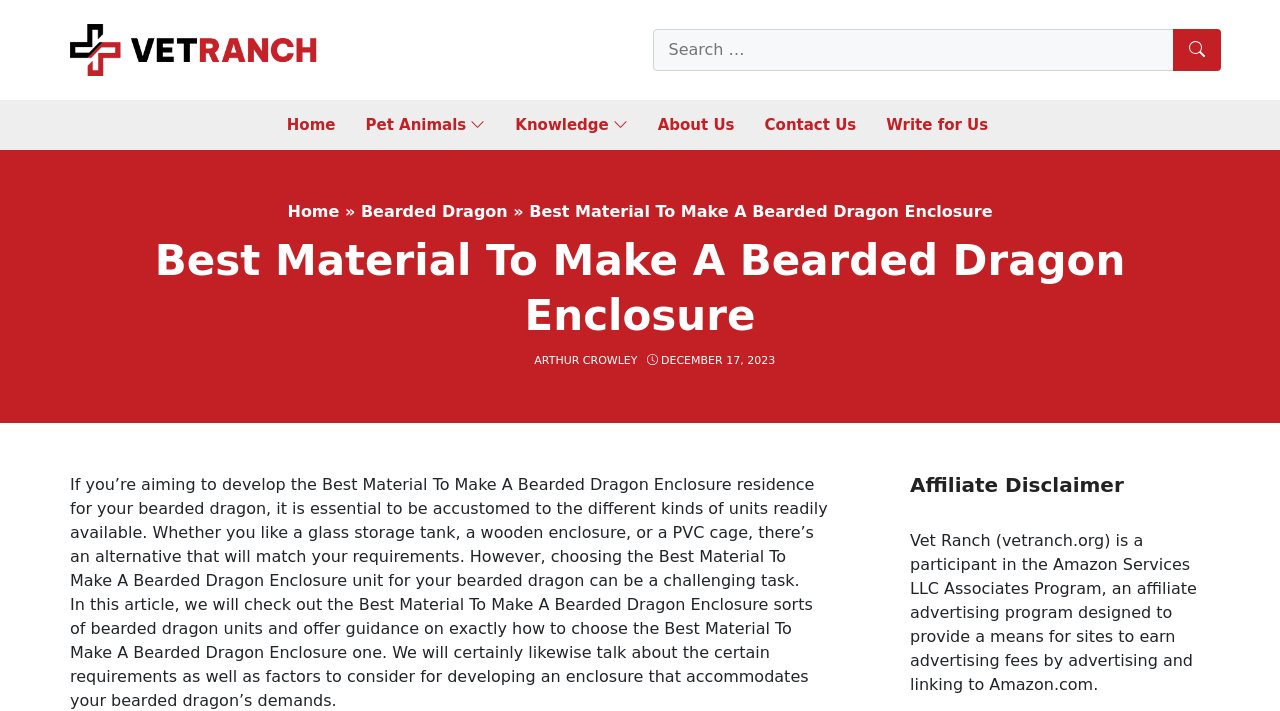Identify the bounding box of the HTML element described as: "parent_node: Search for: aria-label="Search"".

[0.916, 0.041, 0.954, 0.1]